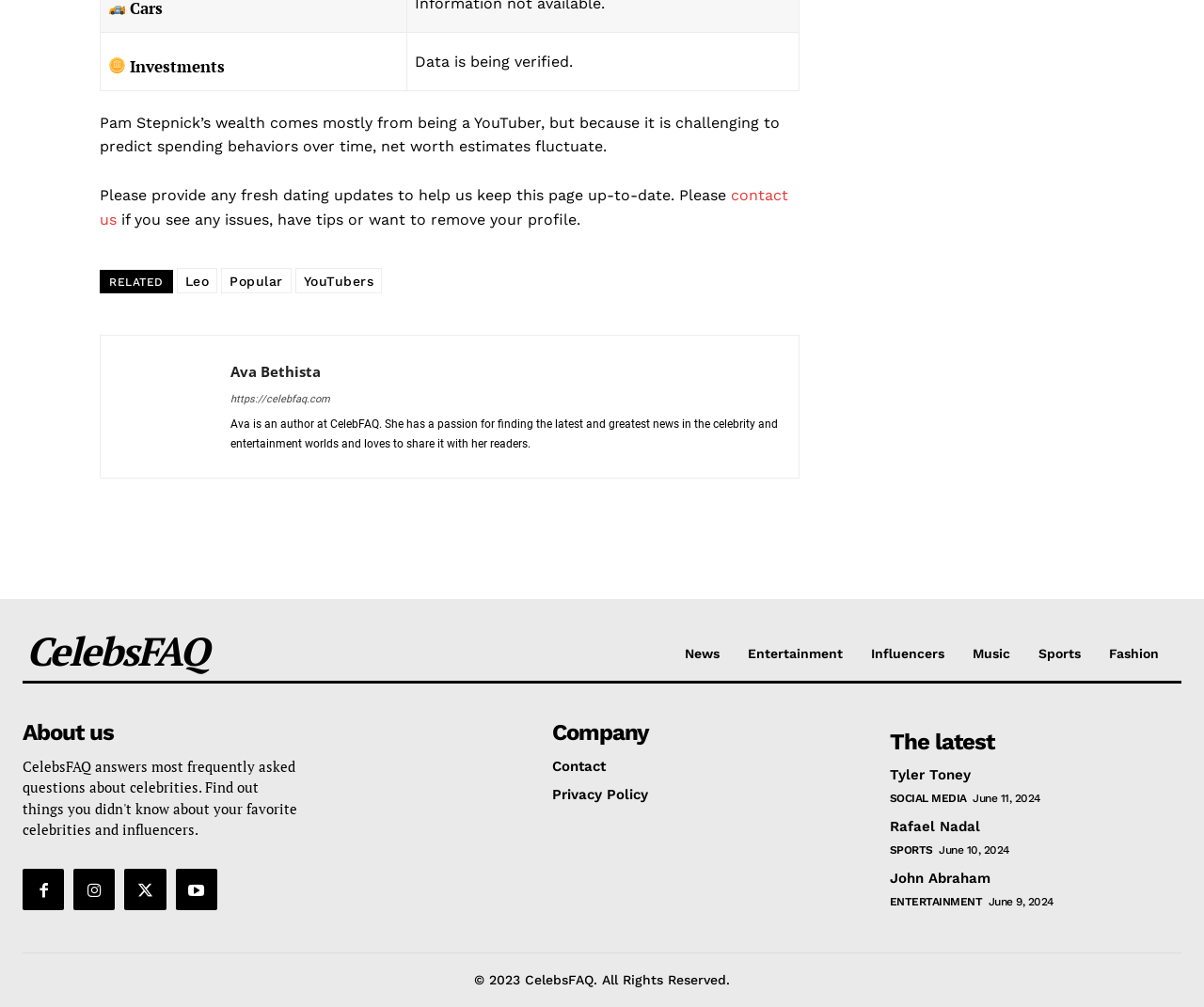What is the name of the author at CelebFAQ?
Give a single word or phrase answer based on the content of the image.

Ava Bethista